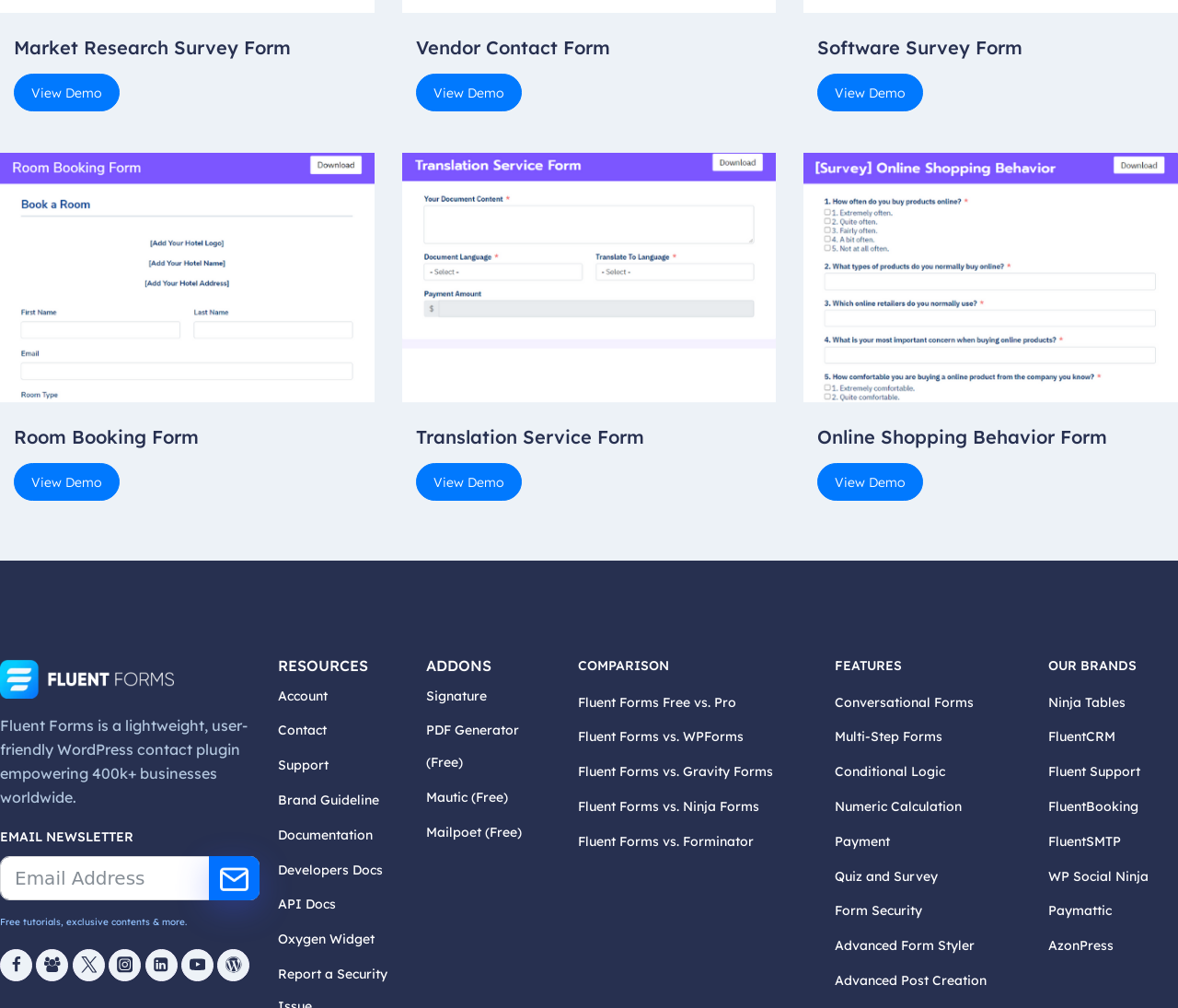Using the description: "Instagram", determine the UI element's bounding box coordinates. Ensure the coordinates are in the format of four float numbers between 0 and 1, i.e., [left, top, right, bottom].

[0.092, 0.941, 0.12, 0.973]